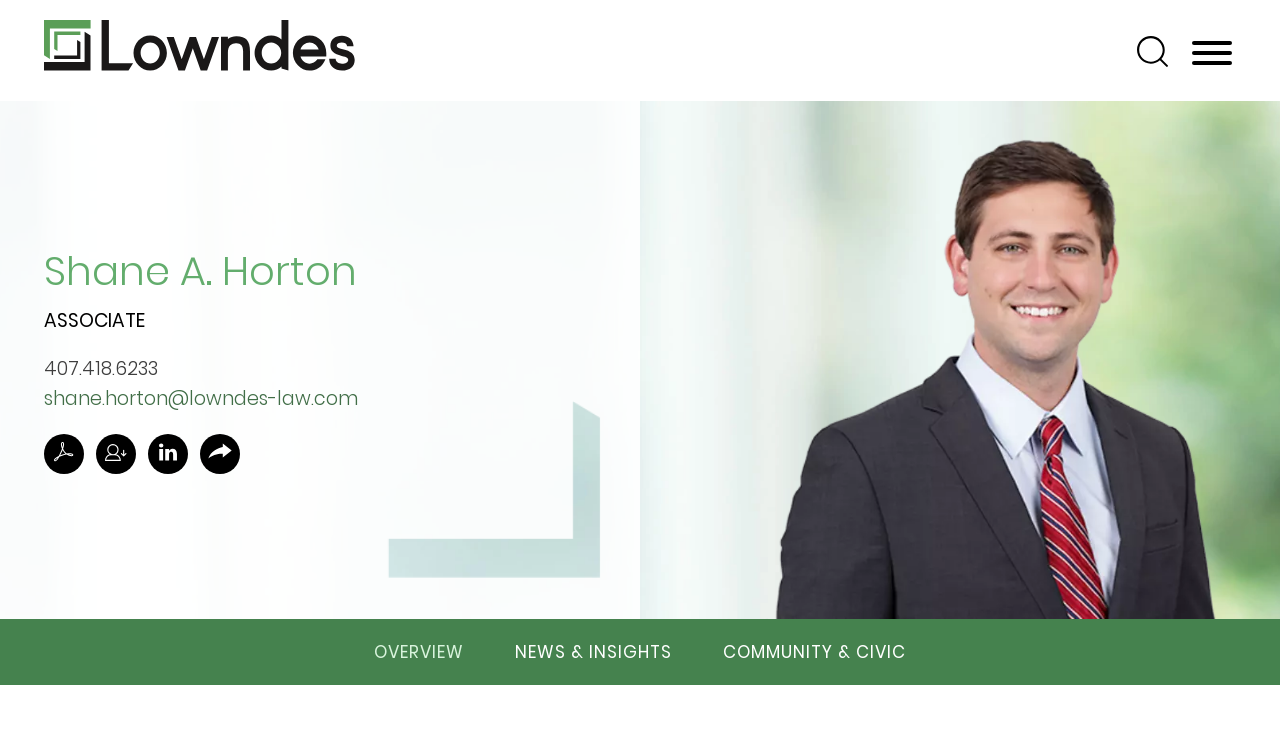What are the tabs available on the page?
Relying on the image, give a concise answer in one word or a brief phrase.

OVERVIEW, NEWS & INSIGHTS, COMMUNITY & CIVIC